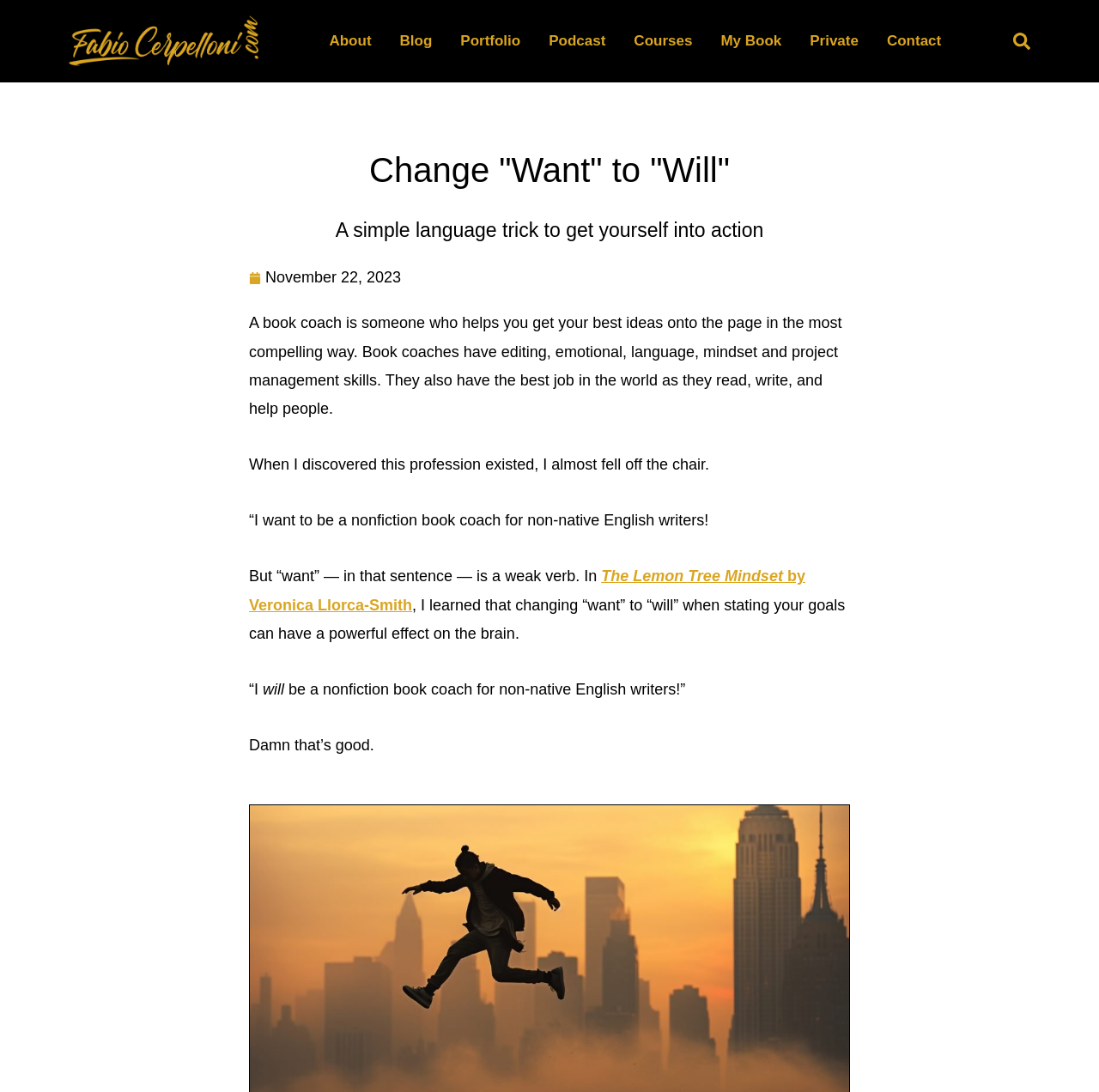Please provide a short answer using a single word or phrase for the question:
What is the date mentioned in the text?

November 22, 2023